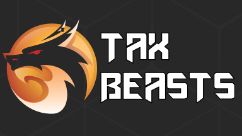Use a single word or phrase to answer the question: 
What is the font style of the text 'TAX BEASTS'?

Bold, modern